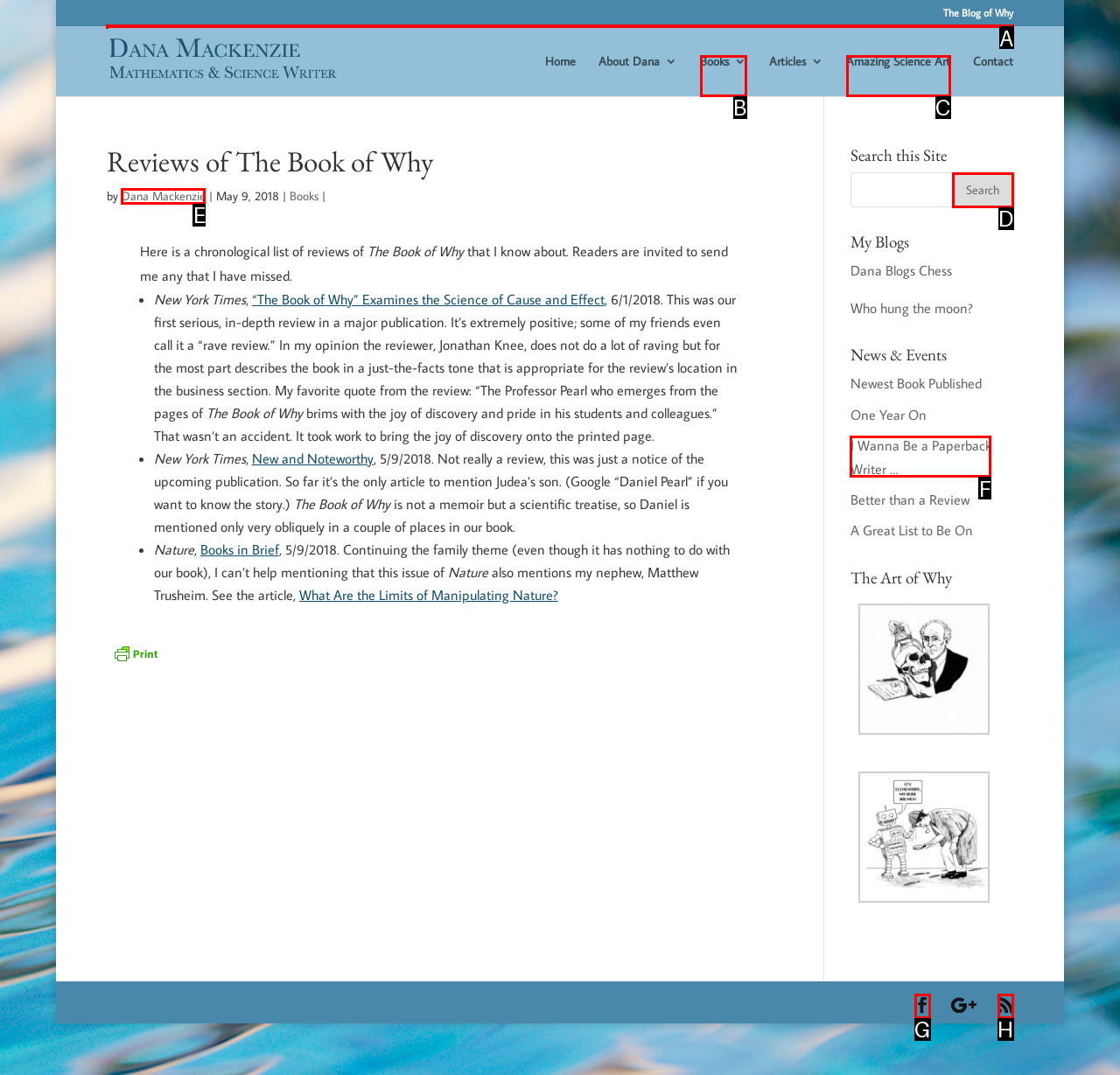Tell me which letter corresponds to the UI element that will allow you to Search for something. Answer with the letter directly.

A